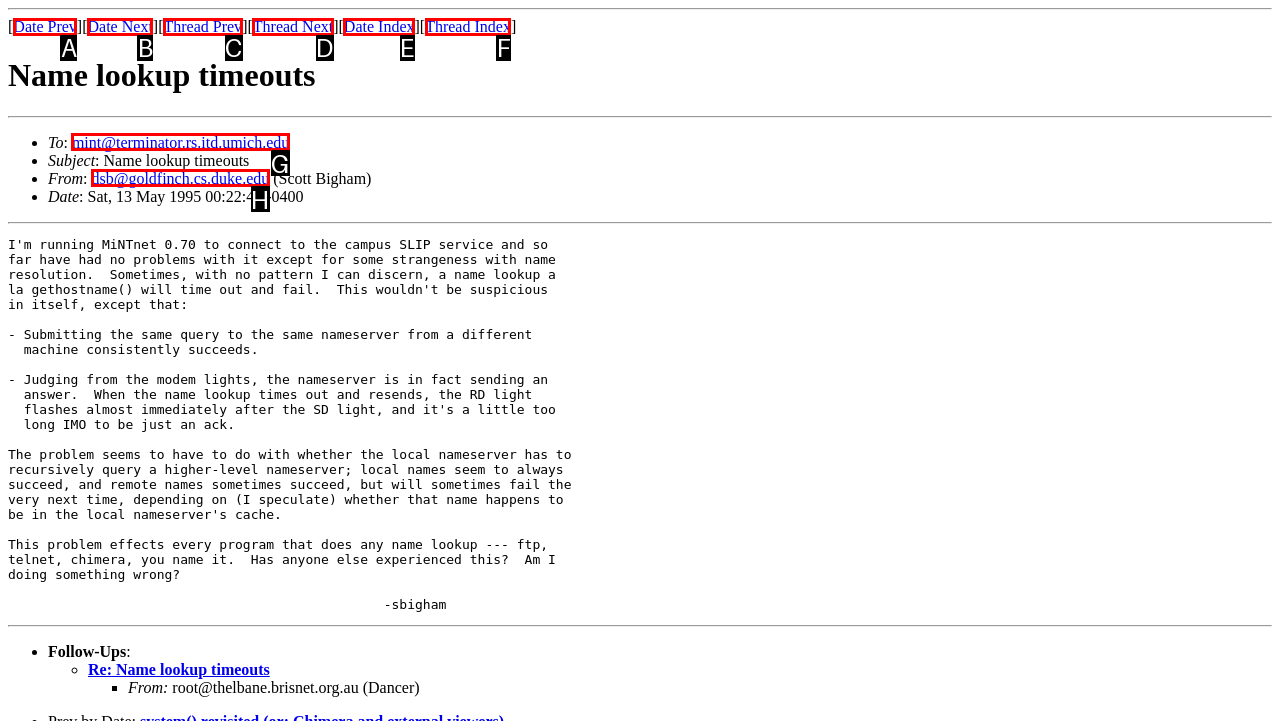Choose the HTML element that best fits the given description: Date Prev. Answer by stating the letter of the option.

A